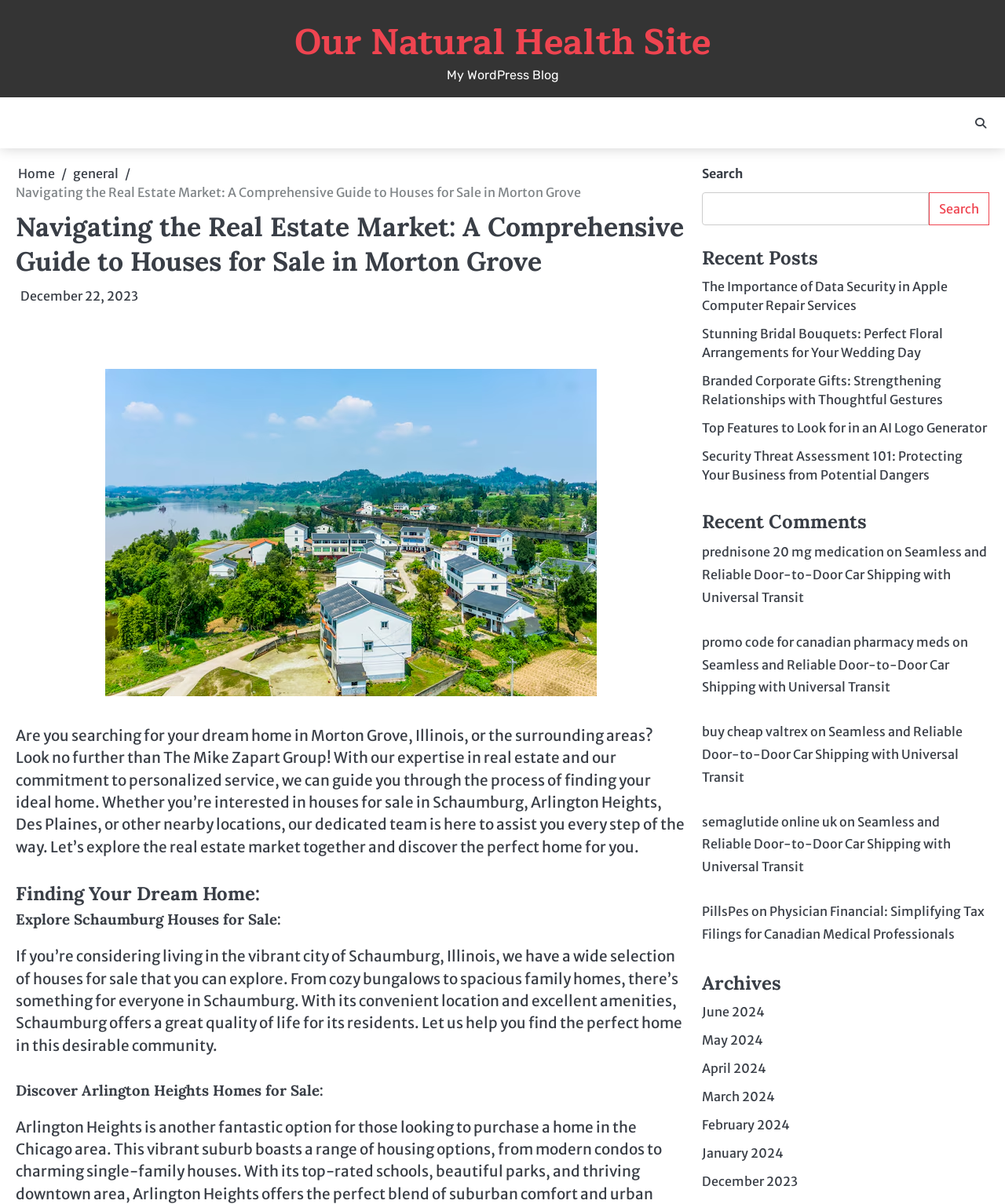Use a single word or phrase to answer the question:
What is the name of the city mentioned in the webpage?

Schaumburg